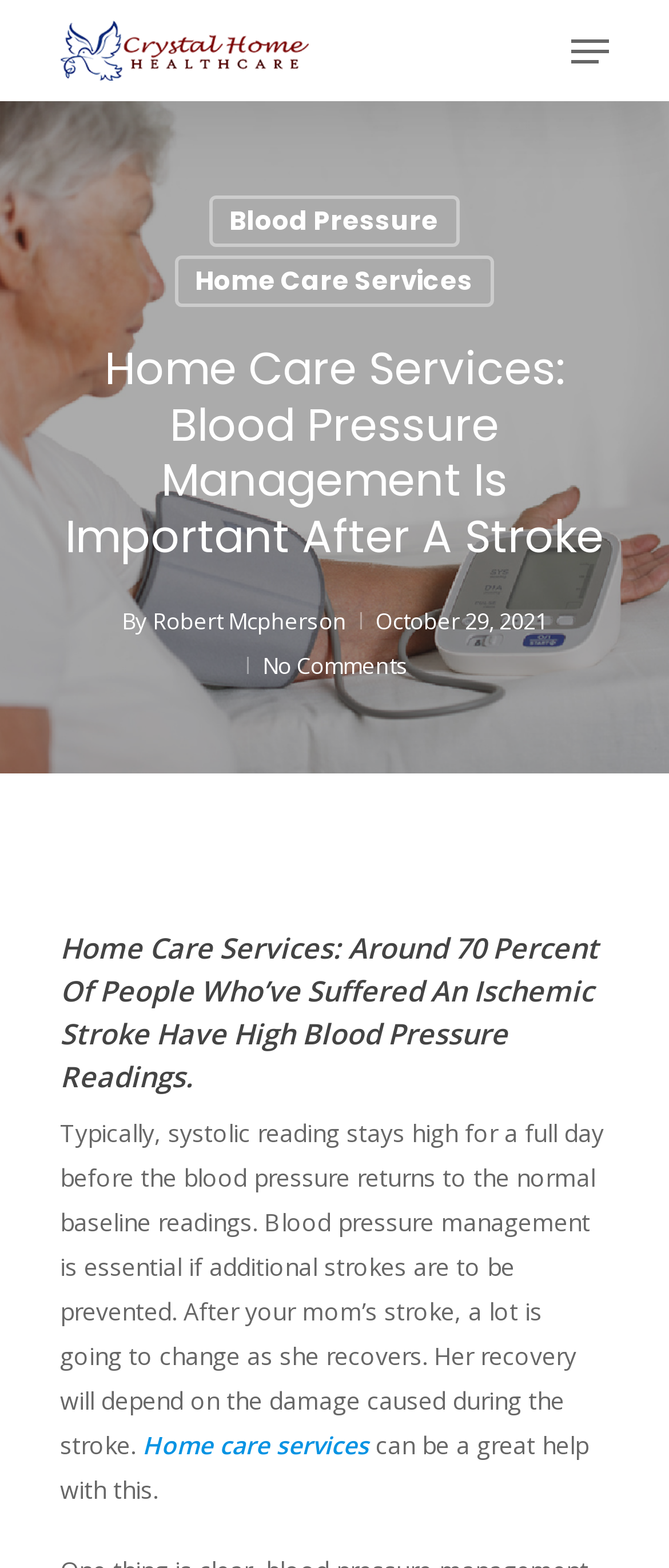Detail the various sections and features of the webpage.

The webpage is about home care services, specifically focusing on blood pressure management after a stroke. At the top left, there is a logo of "Crystal Home Health Care" which is also a clickable link. On the top right, there is a navigation menu that can be expanded. 

Below the logo, there are three horizontal links: "Blood Pressure", "Home Care Services", and a heading that summarizes the content of the page: "Home Care Services: Blood Pressure Management Is Important After A Stroke". 

Underneath the heading, there is an author's name "Robert Mcpherson" and a publication date "October 29, 2021". Further down, there is a link "No Comments" which is followed by a subheading that highlights a crucial statistic: "Around 70 Percent Of People Who’ve Suffered An Ischemic Stroke Have High Blood Pressure Readings." 

The main content of the page is a paragraph of text that explains the importance of blood pressure management after a stroke. It mentions that systolic reading stays high for a full day before returning to normal and that home care services can be a great help in this process. There is also a link to "Home care services" within the paragraph.